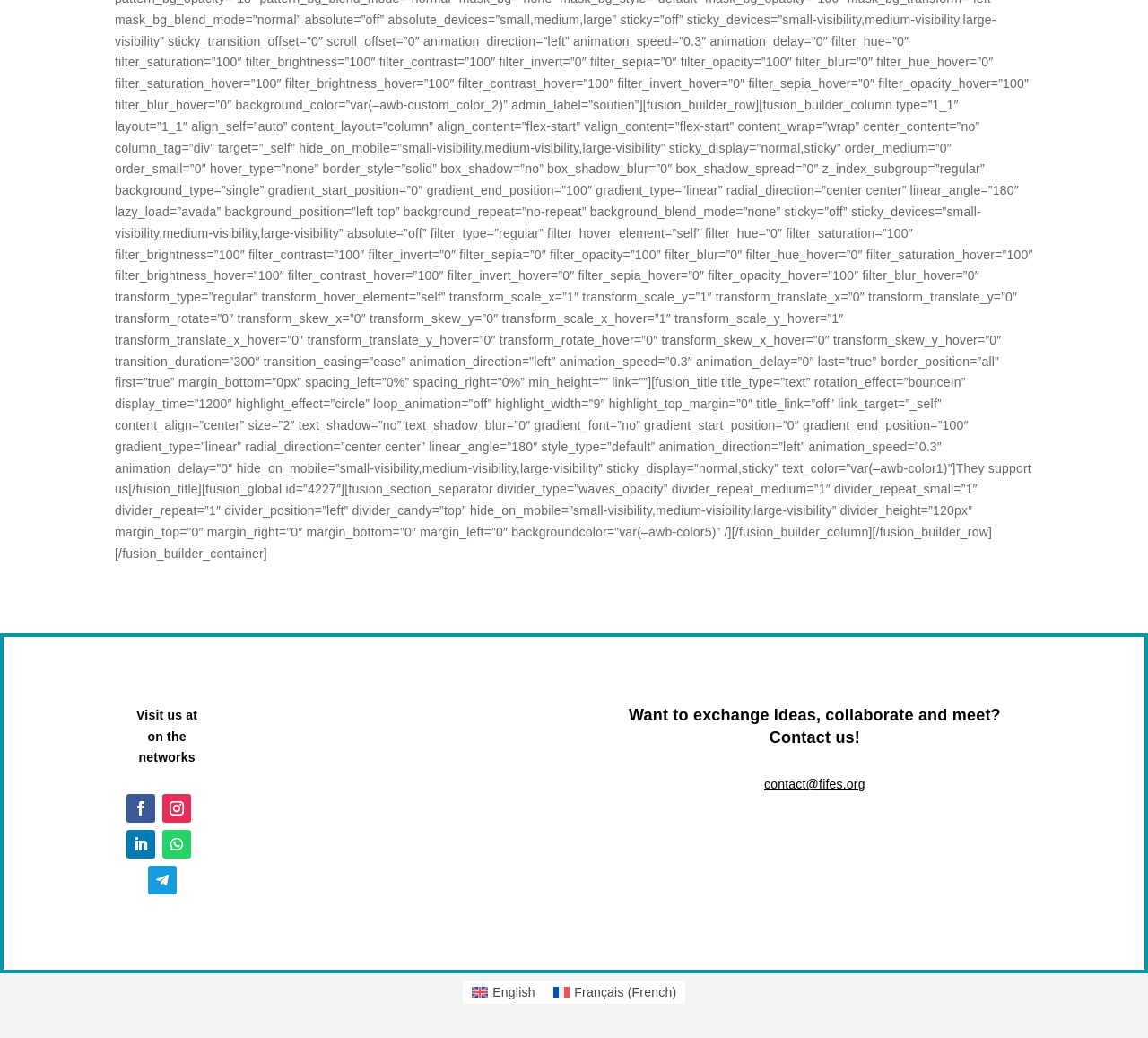What is the email address to contact?
From the details in the image, answer the question comprehensively.

I found the email address 'contact@fifes.org' below the 'Contact us!' button, which is the contact email address.